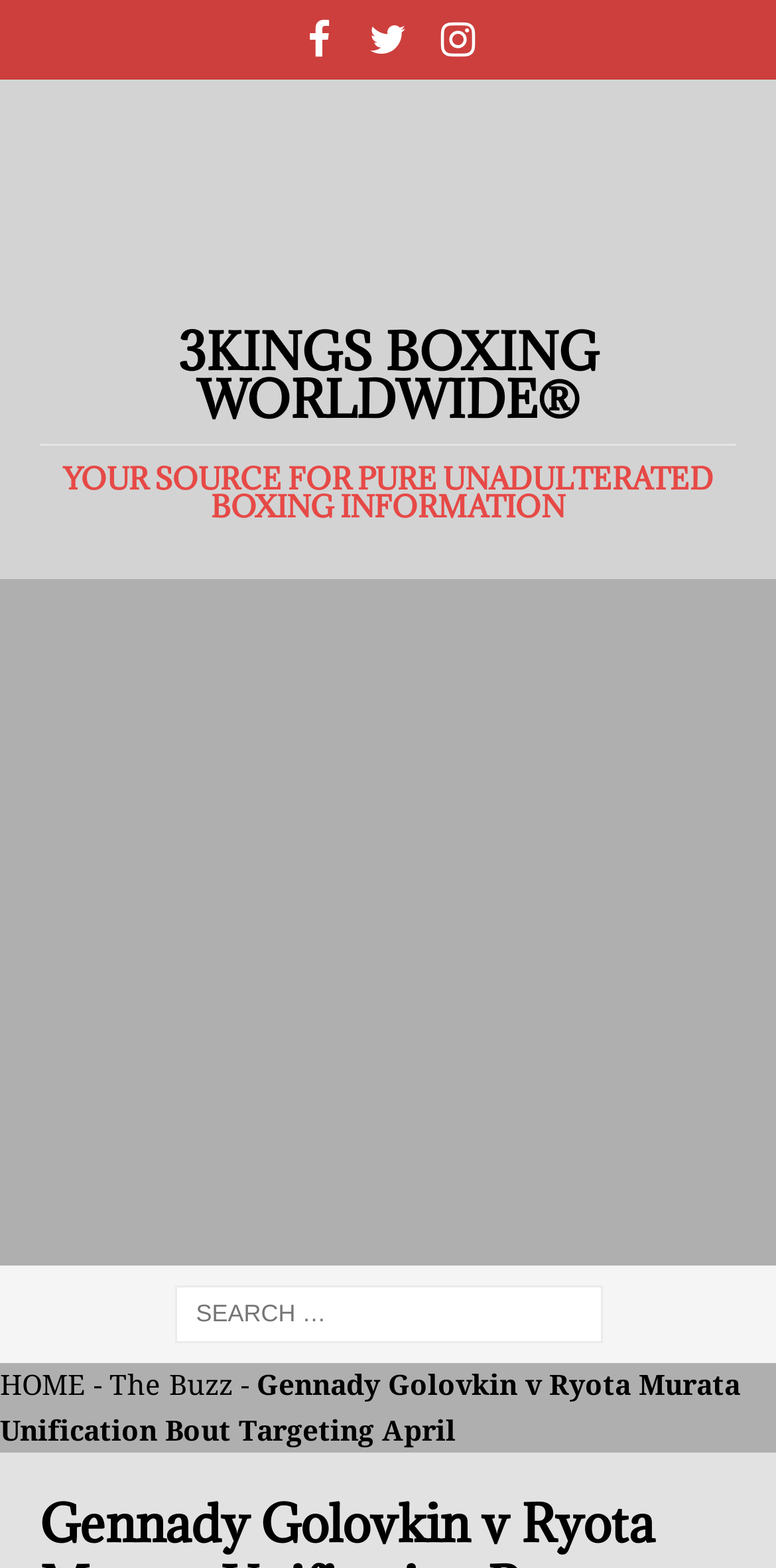Kindly respond to the following question with a single word or a brief phrase: 
What is the purpose of the search box?

To search for boxing information